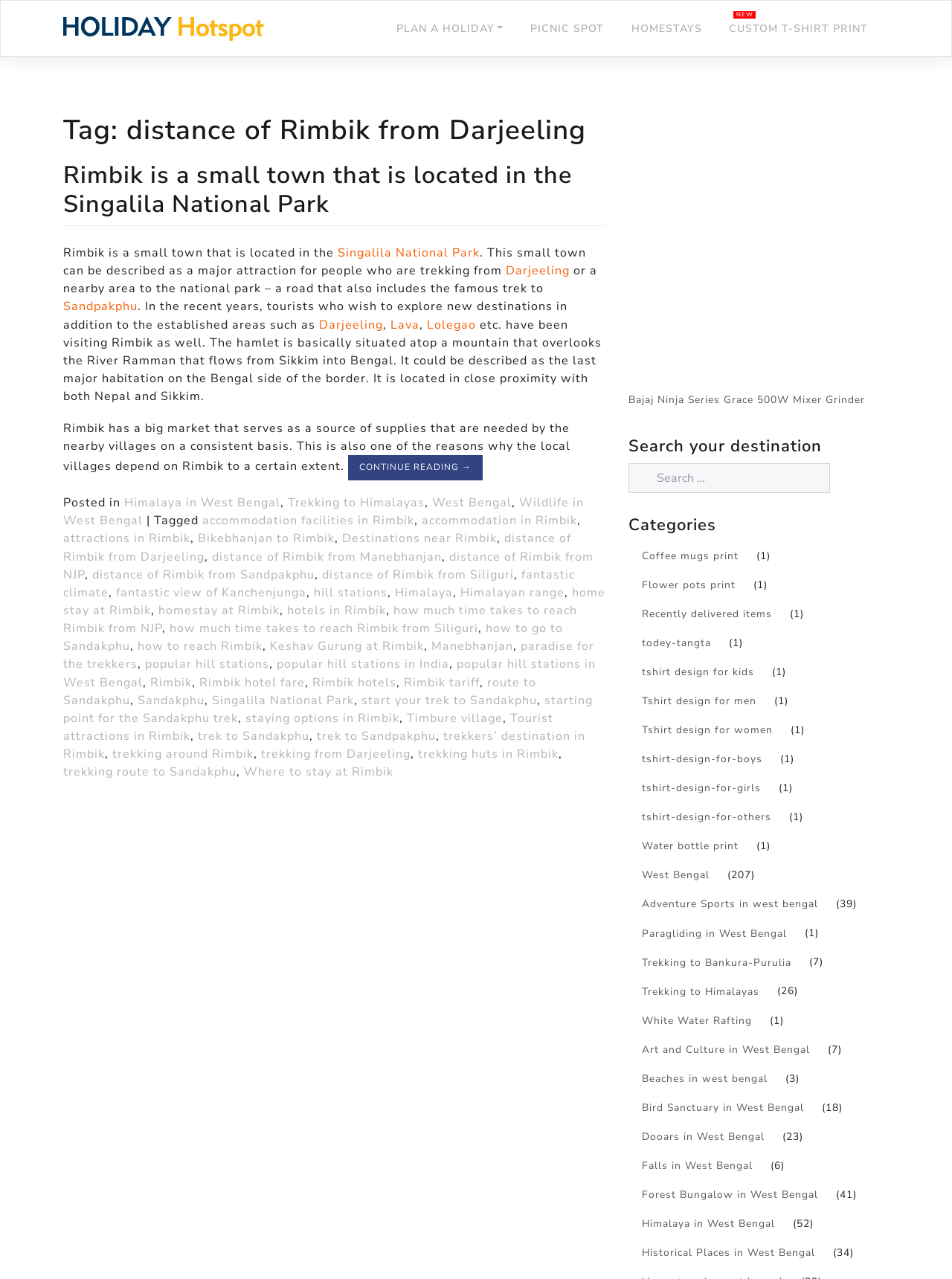What is the name of the small town located in Singalila National Park?
Examine the image closely and answer the question with as much detail as possible.

The answer can be found in the article section of the webpage, where it is mentioned that 'Rimbik is a small town that is located in the Singalila National Park'.